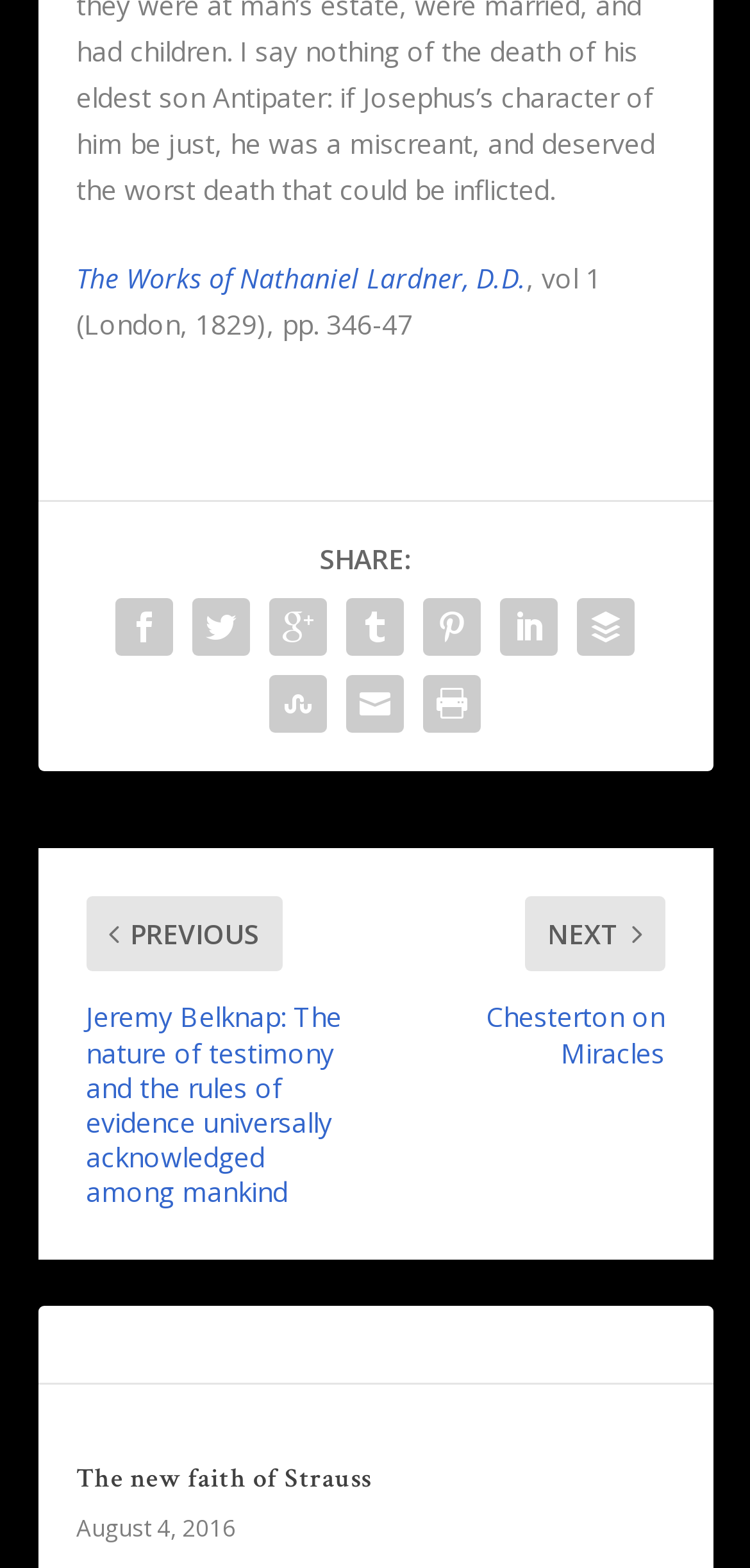Locate the bounding box coordinates of the region to be clicked to comply with the following instruction: "Share the content via the SHARE button". The coordinates must be four float numbers between 0 and 1, in the form [left, top, right, bottom].

[0.426, 0.345, 0.549, 0.368]